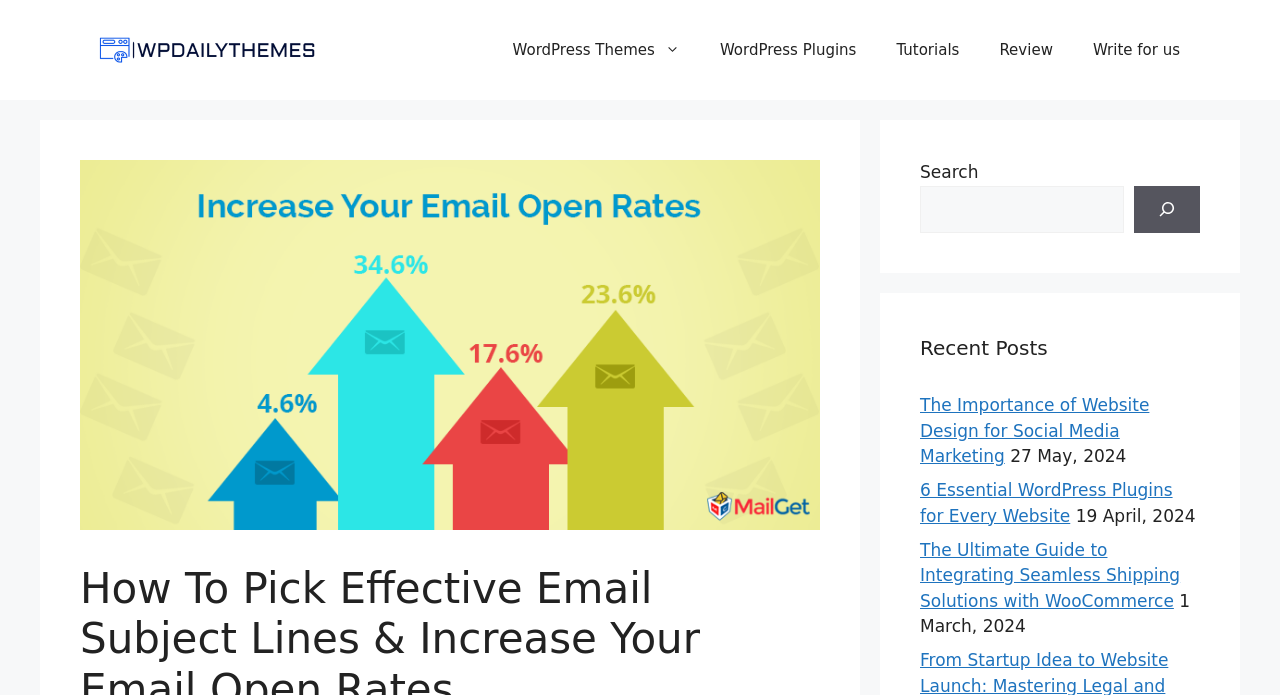Respond concisely with one word or phrase to the following query:
How many recent posts are listed on the webpage?

3